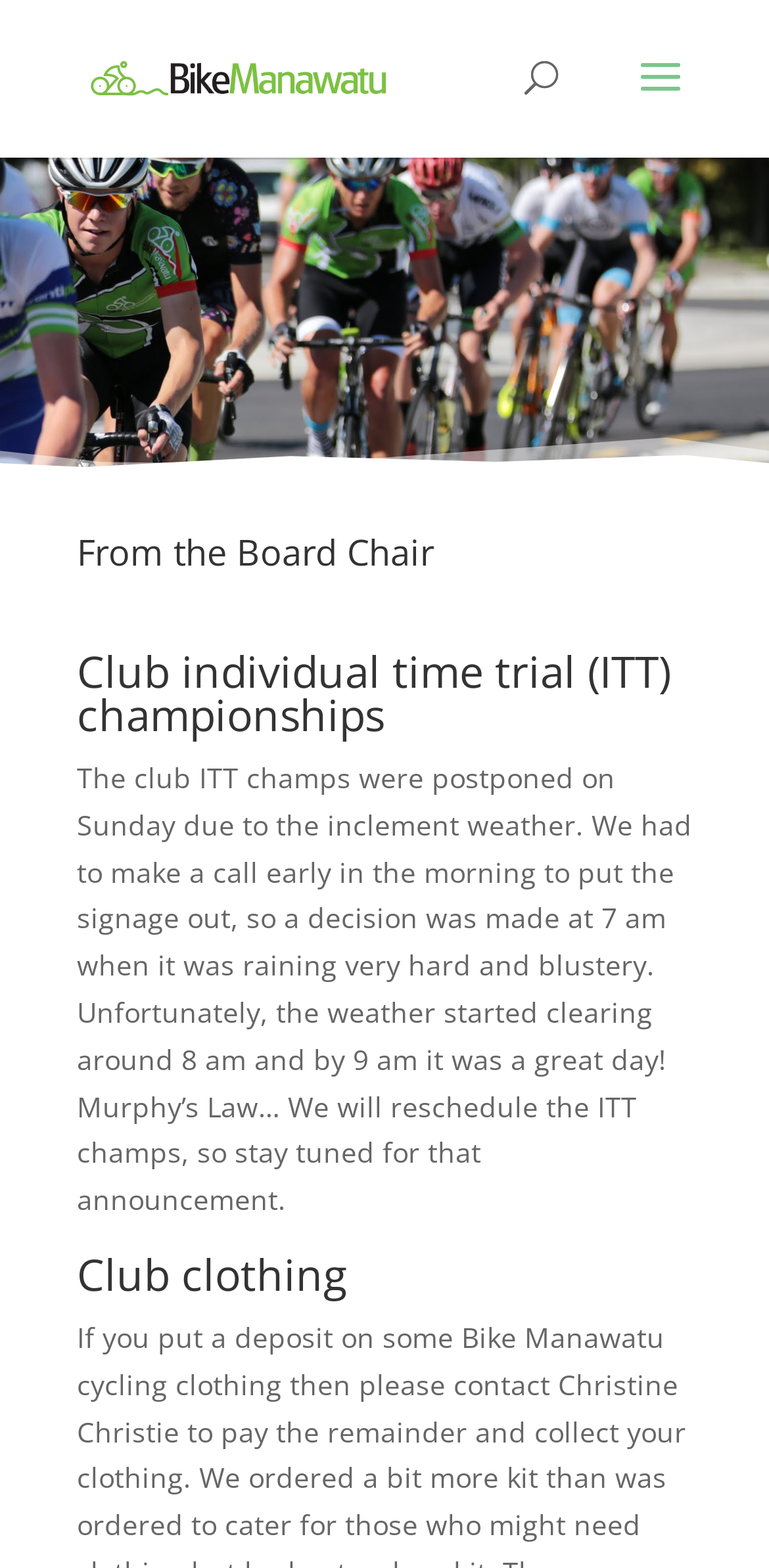What is being rescheduled?
Provide a well-explained and detailed answer to the question.

The club ITT champs were postponed and will be rescheduled, as mentioned in the text.